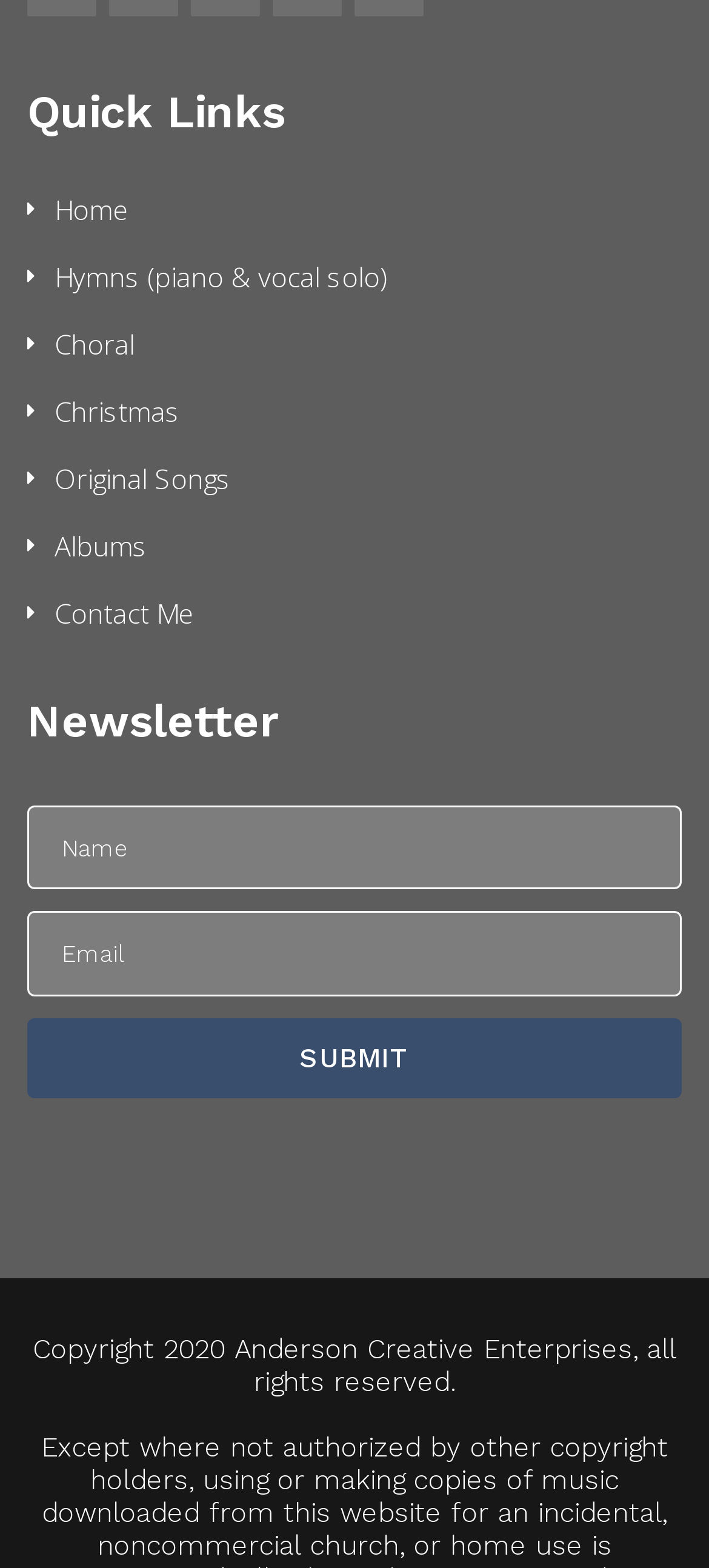Find the bounding box coordinates of the area to click in order to follow the instruction: "Comment here".

None